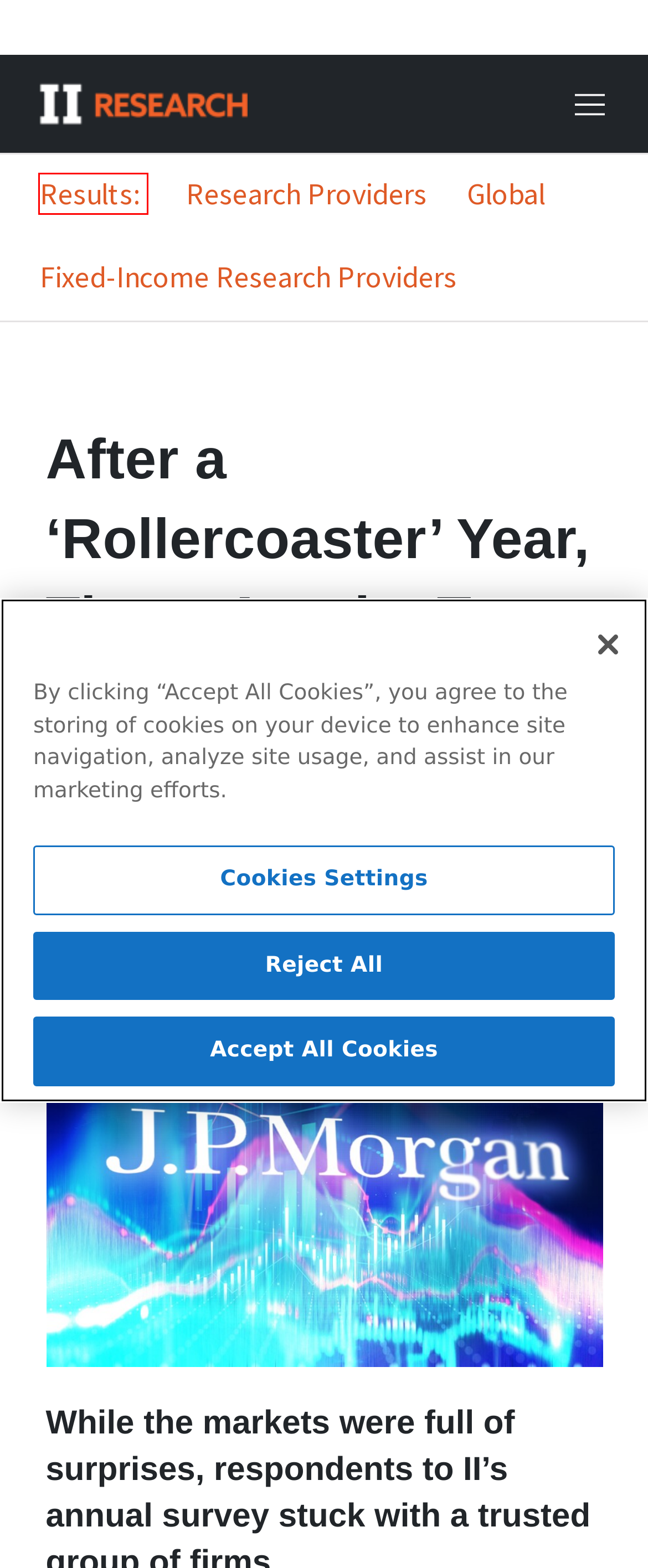View the screenshot of the webpage containing a red bounding box around a UI element. Select the most fitting webpage description for the new page shown after the element in the red bounding box is clicked. Here are the candidates:
A. Morgan Stanley is No. 1 in Asia Trading | II Research
B. Research Providers | II Research
C. Asia (ex-Japan) Sales Team | II Research
D. Global Fixed-Income Research Providers | II Research
E. Alexandra DeLuca | II Research
F. Newsletter | II Research
G. Results | II Research
H. Asia (ex-Japan) Trading Team | II Research

G